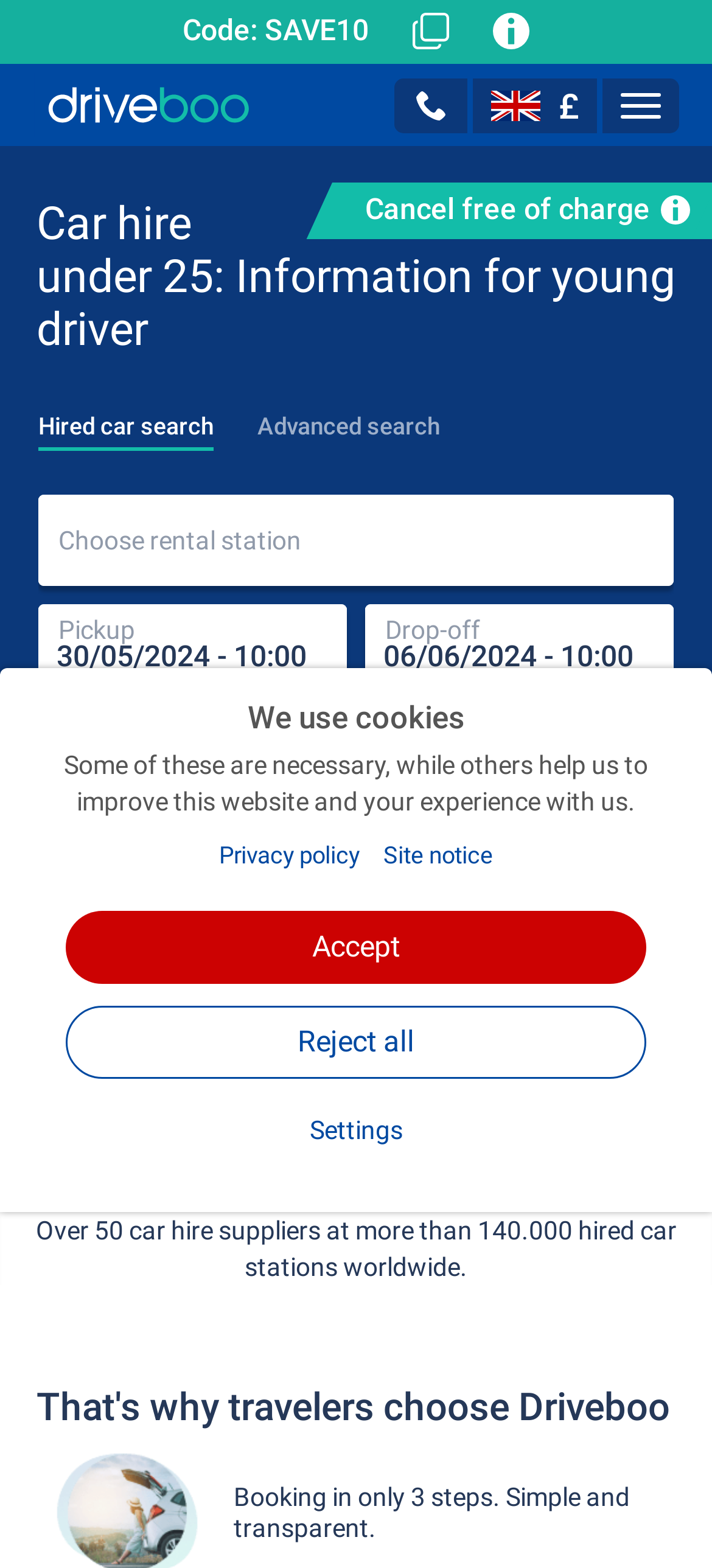Please find the bounding box coordinates of the element that must be clicked to perform the given instruction: "Select the 'Hired car search' tab". The coordinates should be four float numbers from 0 to 1, i.e., [left, top, right, bottom].

[0.028, 0.237, 0.326, 0.293]